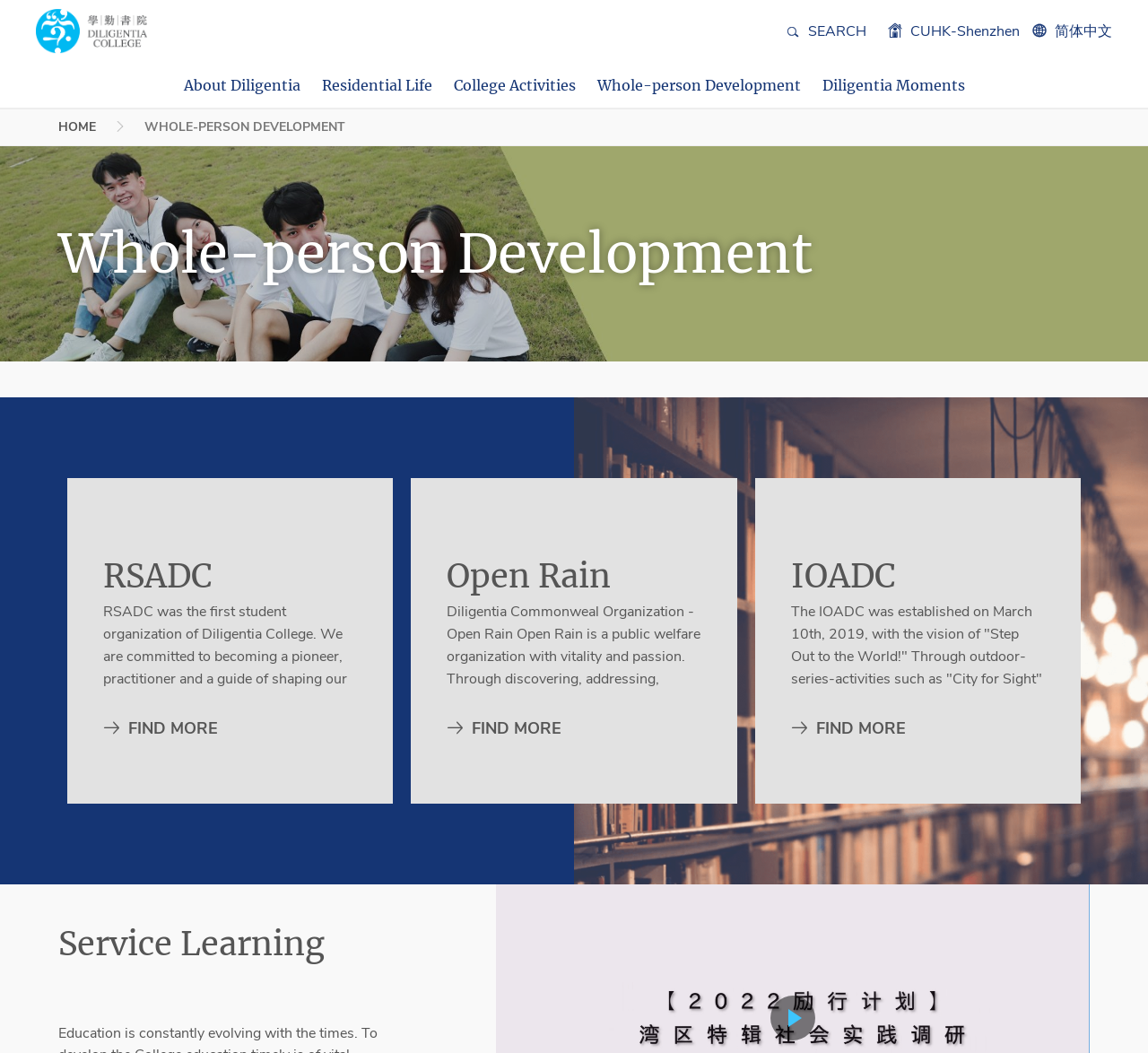Create a detailed narrative of the webpage’s visual and textual elements.

The webpage is about Whole-person Development and 学勤书院 (Diligentia College). At the top, there is a search bar and links to CUHK-Shenzhen and 简体中文. Below that, there are several links to different sections of the website, including About Diligentia, Residential Life, College Activities, and Whole-person Development.

On the left side, there is a navigation menu with links to HOME and Whole-person Development. Below that, there are links to various student organizations, including RSADC, Open Rain, IOADC, and others. Each organization has a brief description and a "FIND MORE" link.

In the main content area, there are sections for Whole-person Development, Residential Life, College Activities, and Service Learning. Each section has multiple links to sub-pages, such as Introduction, College Master's Words, and College Oranisation under About Diligentia.

There are also sections for College Emblem & Motto & Anthem, Publications, Moments of Diligentia, and Diligentia Moments, which contain links to related pages. At the bottom, there is a section for Service Learning, which includes links to Photo Gallary, Video, and Alumni Zone.

Overall, the webpage provides an overview of Diligentia College and its various aspects, including student organizations, residential life, college activities, and whole-person development.